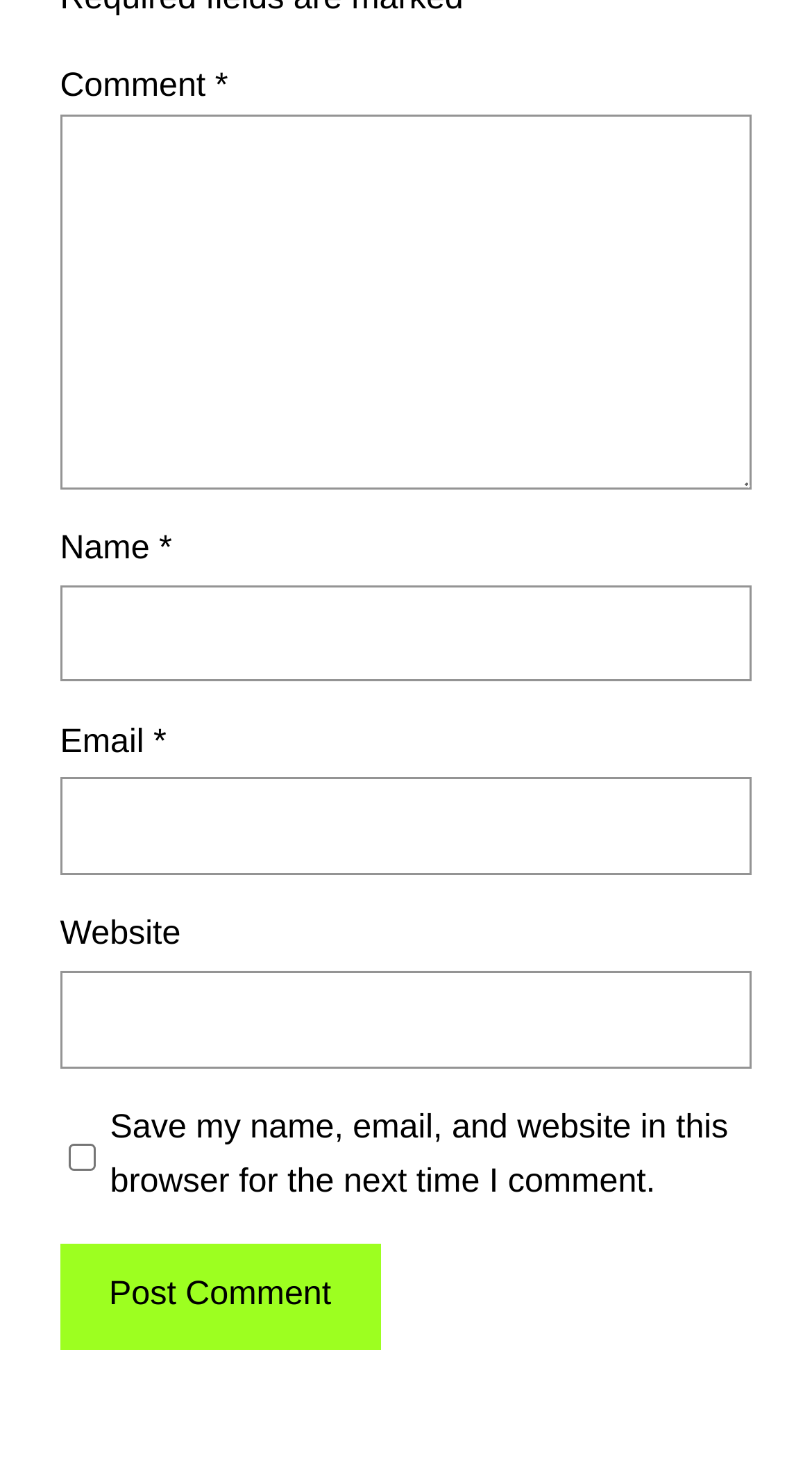Based on the element description: "name="submit" value="Post Comment"", identify the UI element and provide its bounding box coordinates. Use four float numbers between 0 and 1, [left, top, right, bottom].

[0.074, 0.837, 0.468, 0.91]